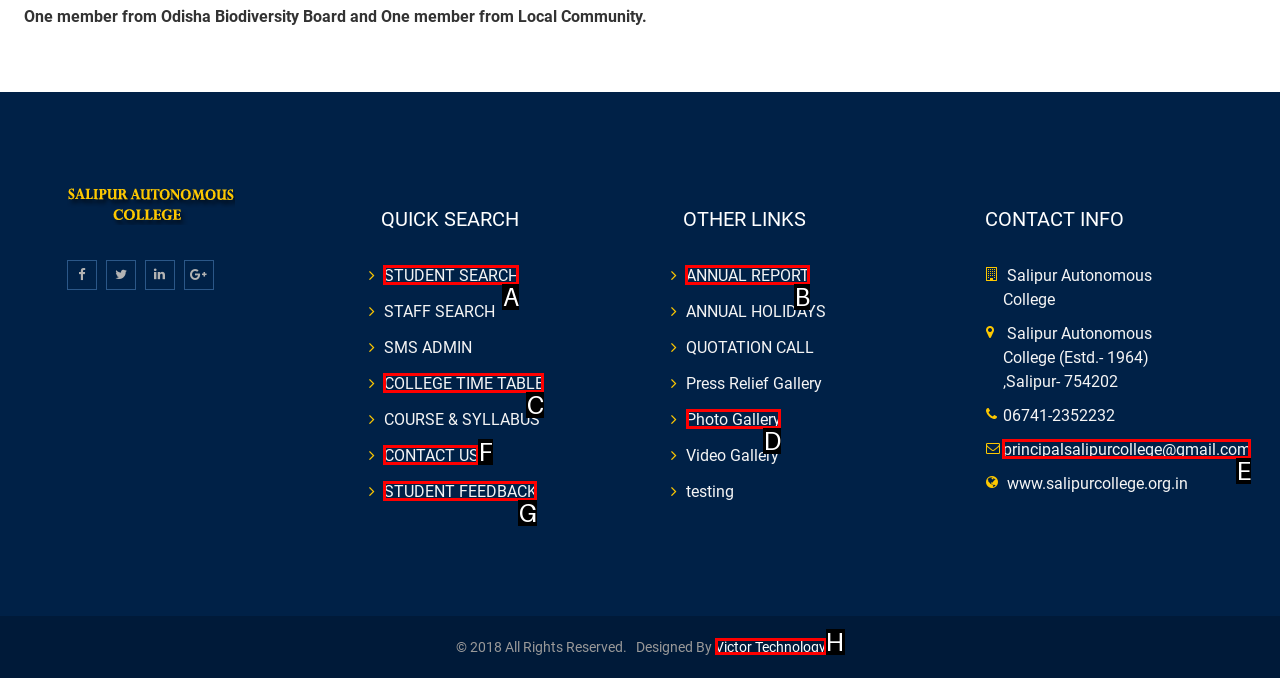Determine which HTML element should be clicked for this task: Visit the photo gallery
Provide the option's letter from the available choices.

D